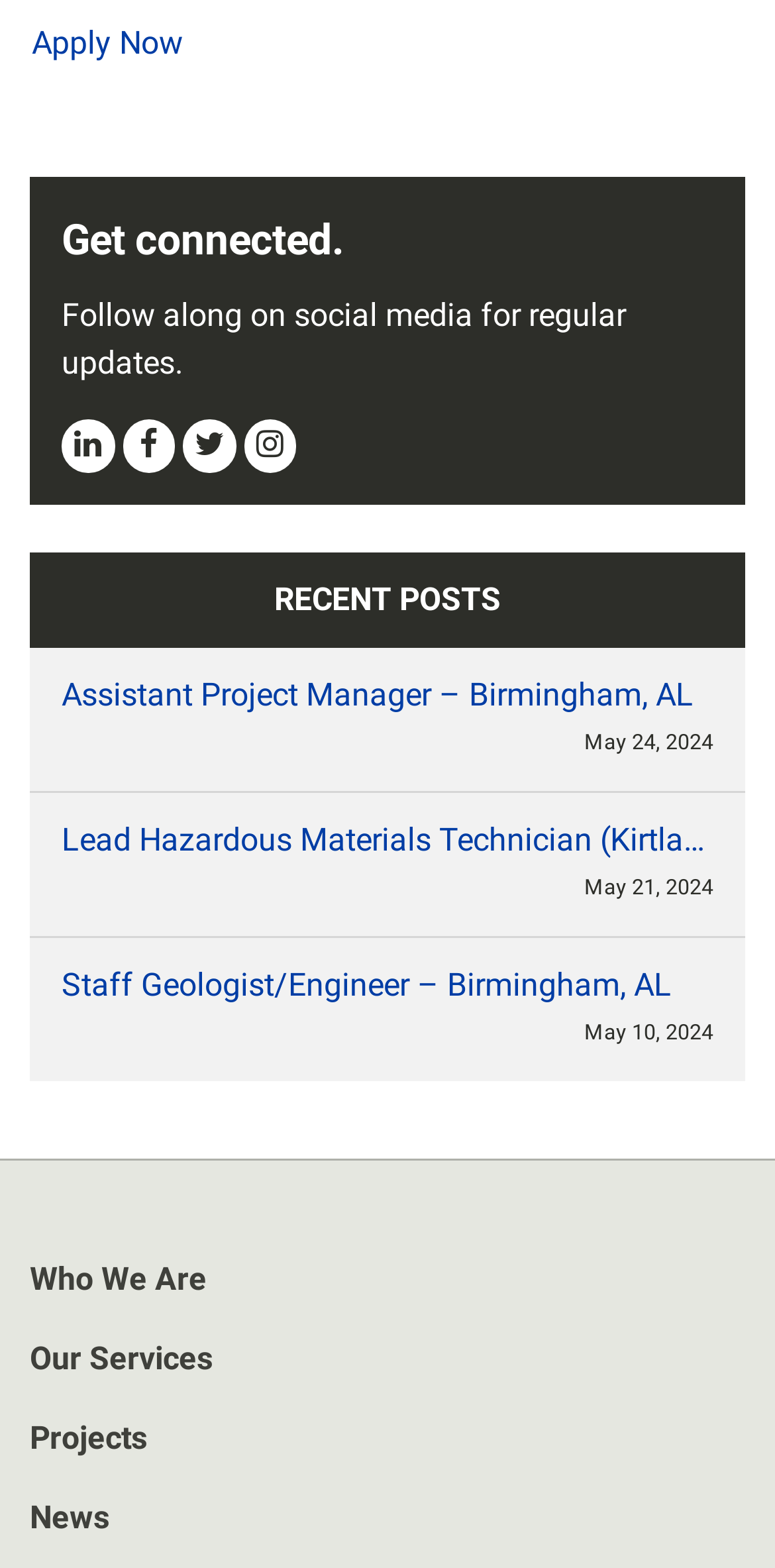Determine the bounding box coordinates of the clickable element to achieve the following action: 'Read news'. Provide the coordinates as four float values between 0 and 1, formatted as [left, top, right, bottom].

[0.038, 0.953, 0.962, 0.983]